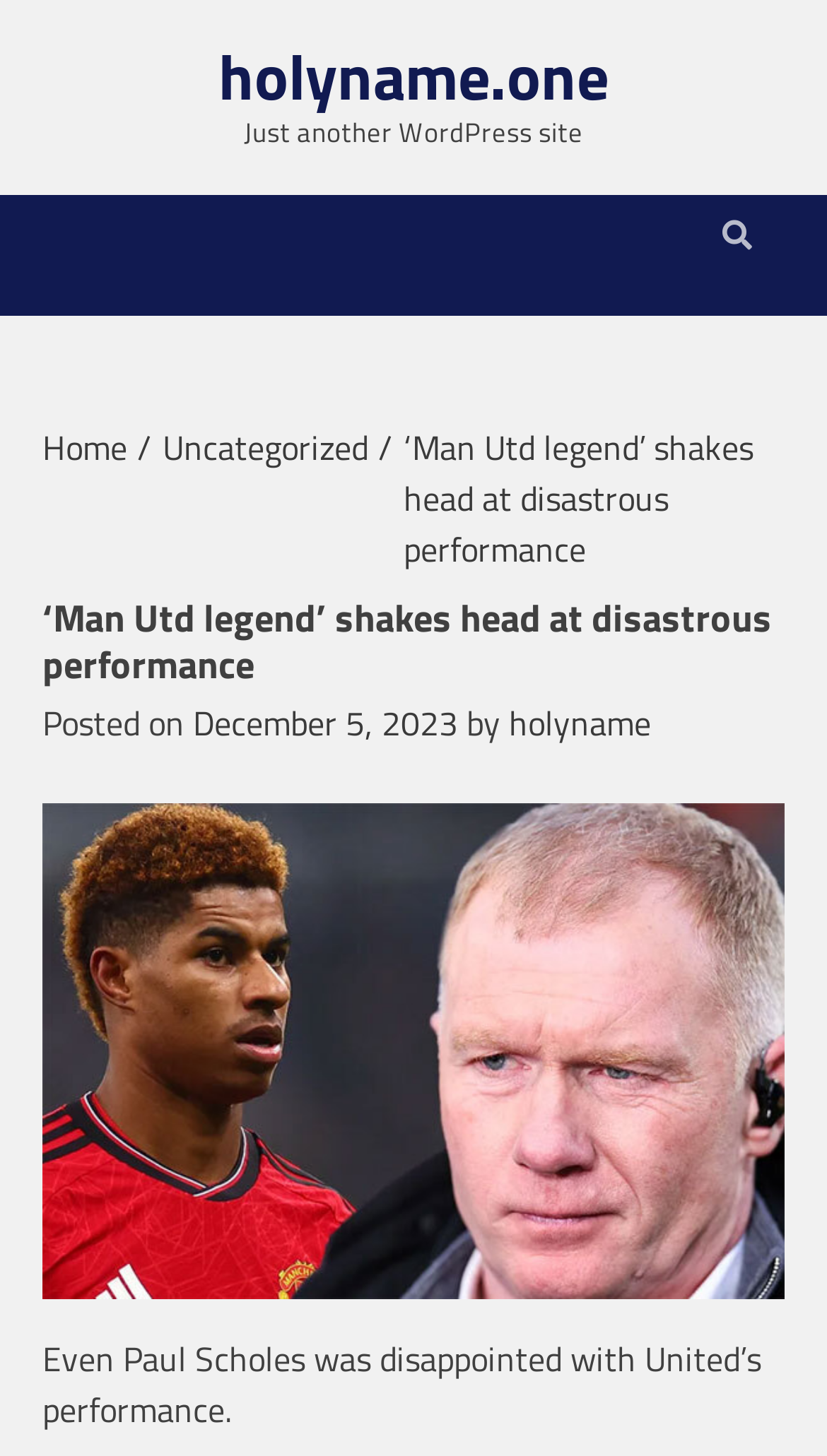What is the website's tagline?
Using the image, give a concise answer in the form of a single word or short phrase.

Just another WordPress site